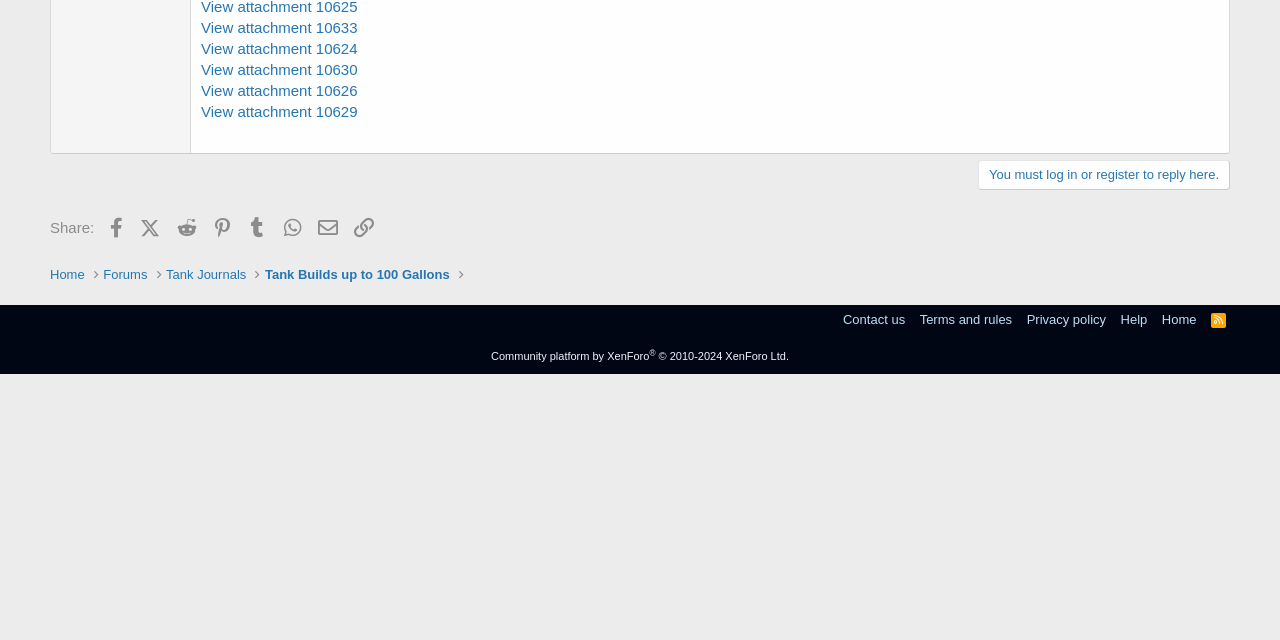Locate the bounding box coordinates of the UI element described by: "View attachment 10626". Provide the coordinates as four float numbers between 0 and 1, formatted as [left, top, right, bottom].

[0.157, 0.128, 0.279, 0.155]